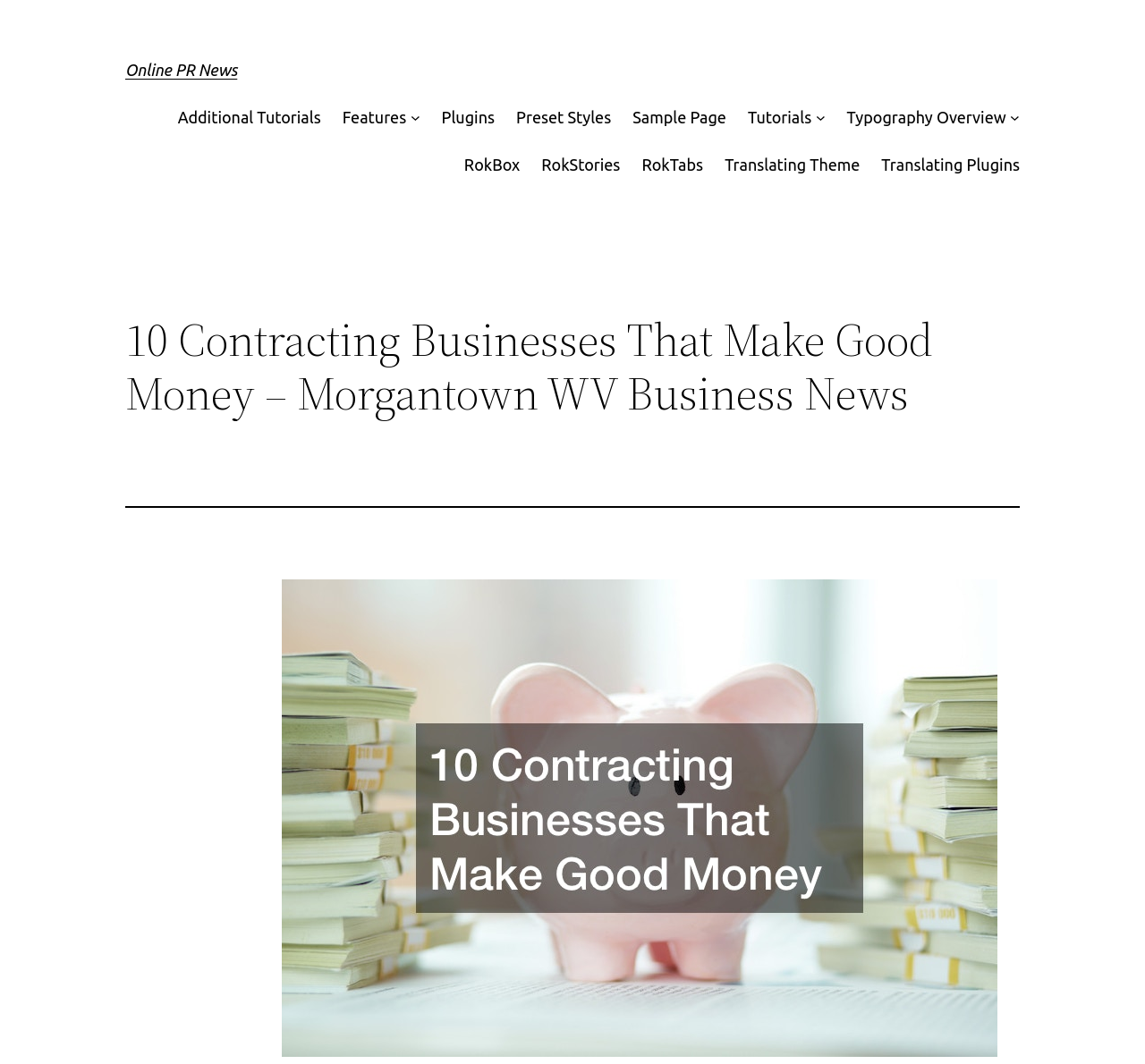What type of element is present below the main heading?
Refer to the image and give a detailed answer to the question.

The question can be answered by looking at the element present below the main heading, which is a horizontal separator.